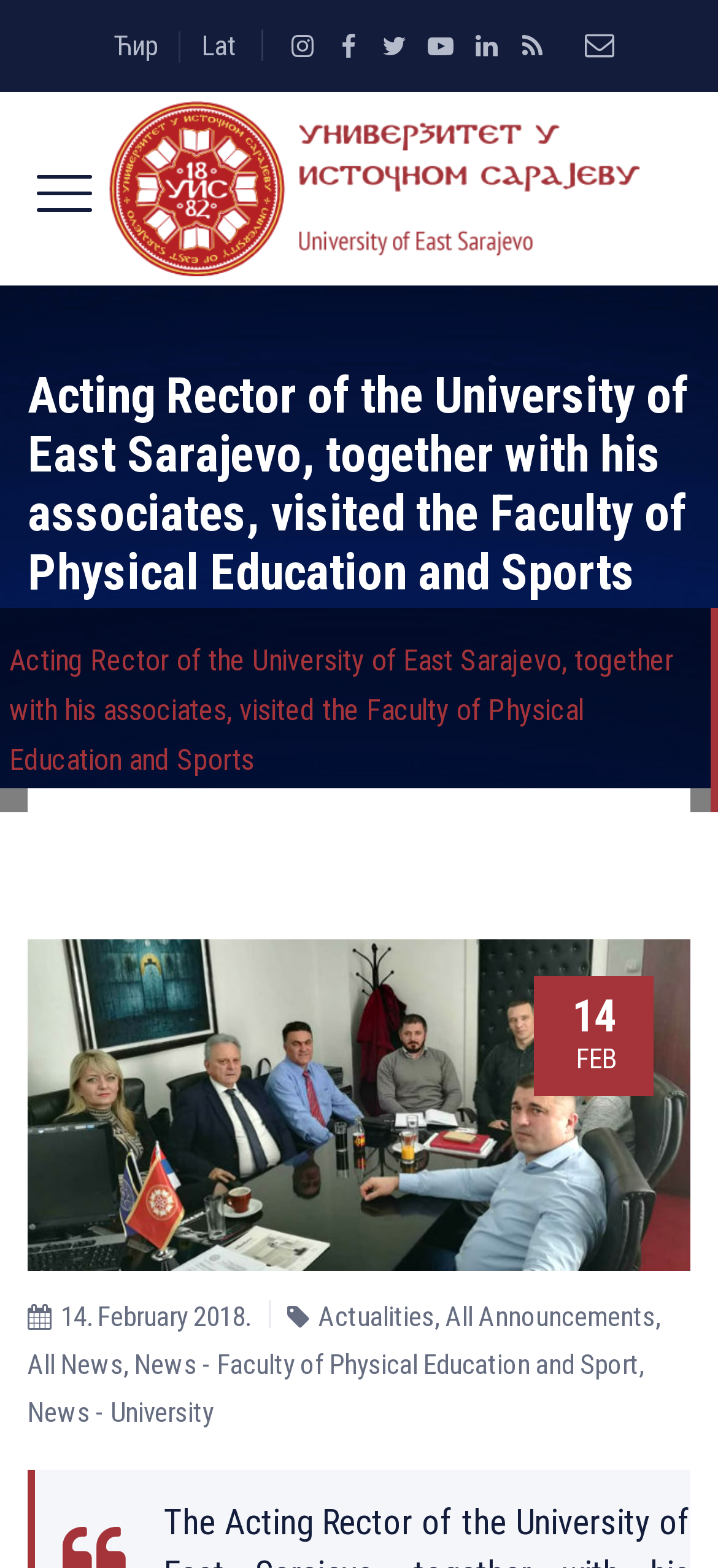Pinpoint the bounding box coordinates of the area that should be clicked to complete the following instruction: "Browse all announcements". The coordinates must be given as four float numbers between 0 and 1, i.e., [left, top, right, bottom].

[0.621, 0.829, 0.913, 0.85]